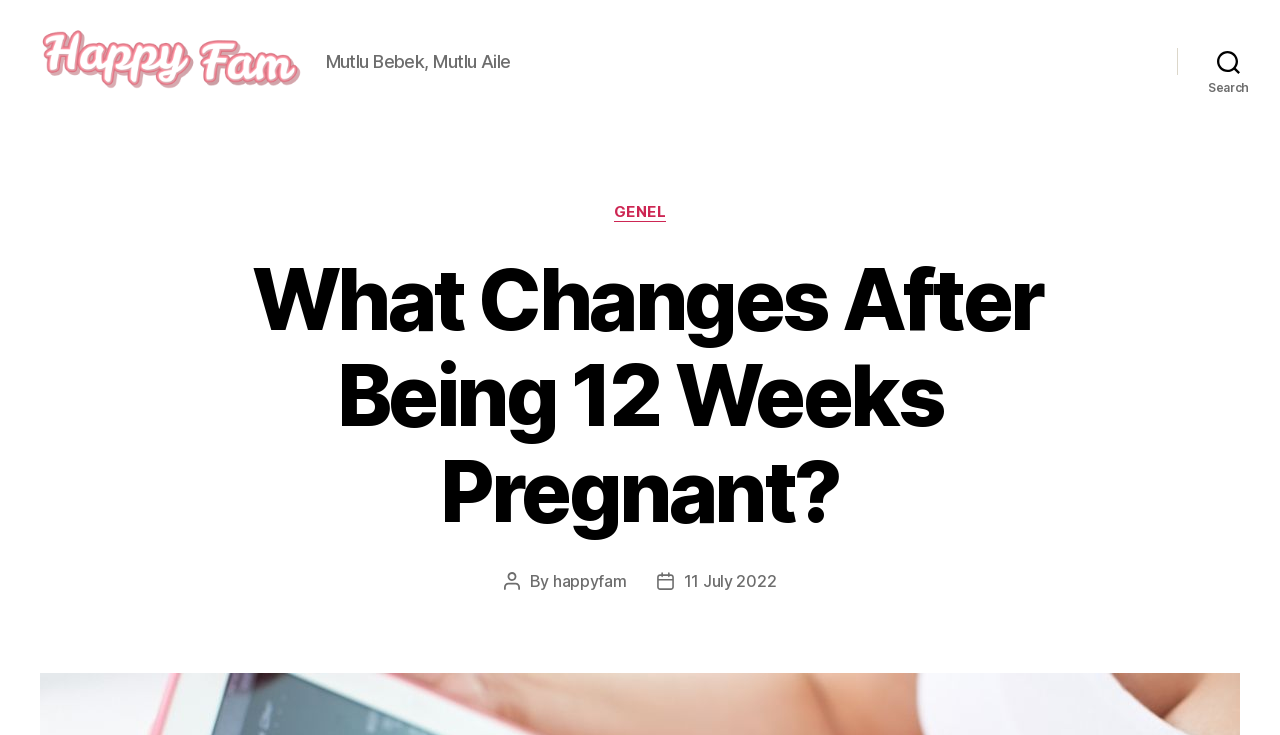Determine the main text heading of the webpage and provide its content.

 What Changes After Being 12 Weeks Pregnant?